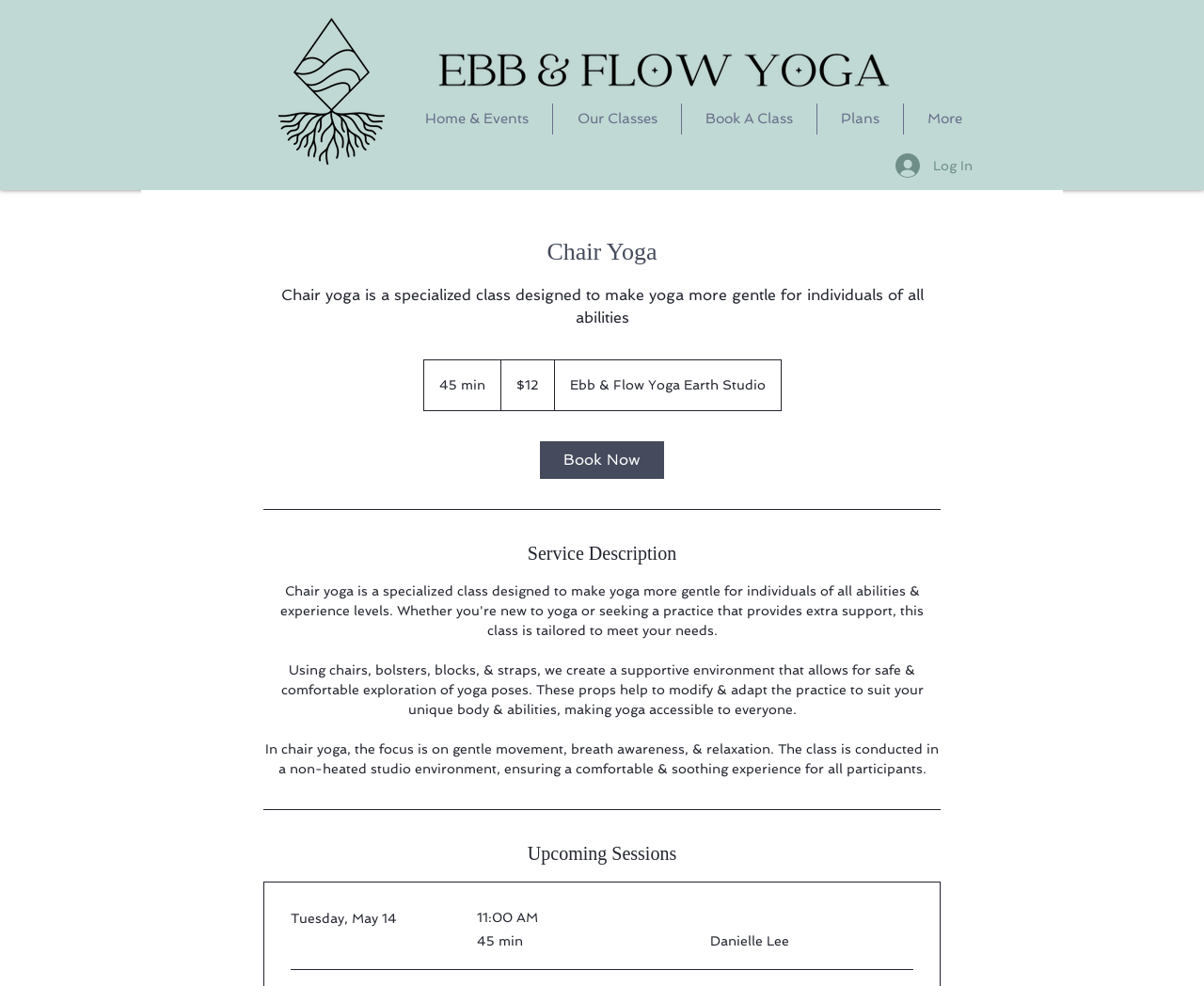Please identify the bounding box coordinates of the element's region that I should click in order to complete the following instruction: "Log in to the account". The bounding box coordinates consist of four float numbers between 0 and 1, i.e., [left, top, right, bottom].

[0.733, 0.15, 0.819, 0.186]